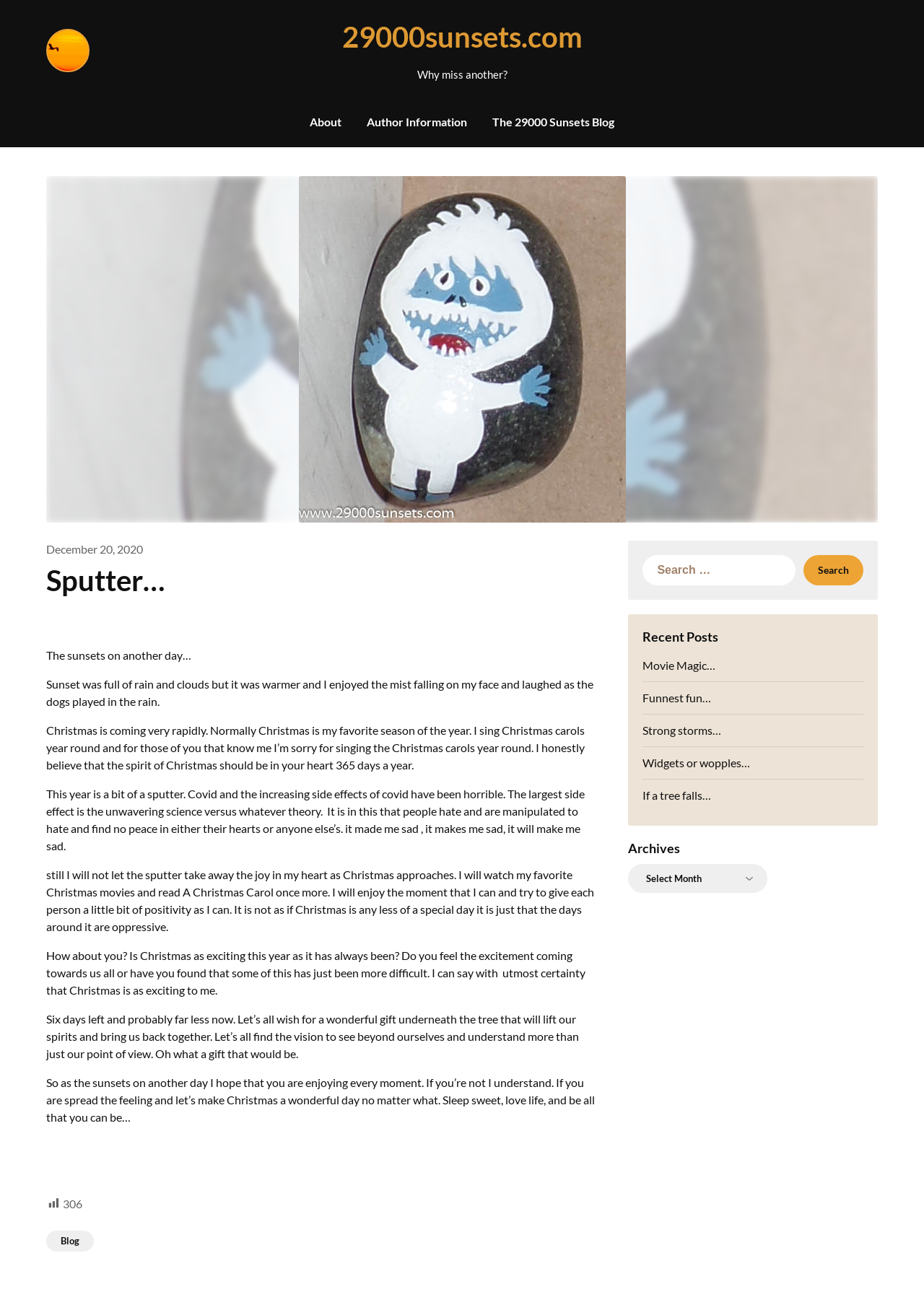Please locate the bounding box coordinates of the element that should be clicked to complete the given instruction: "Click on the 'About' link".

[0.323, 0.075, 0.382, 0.114]